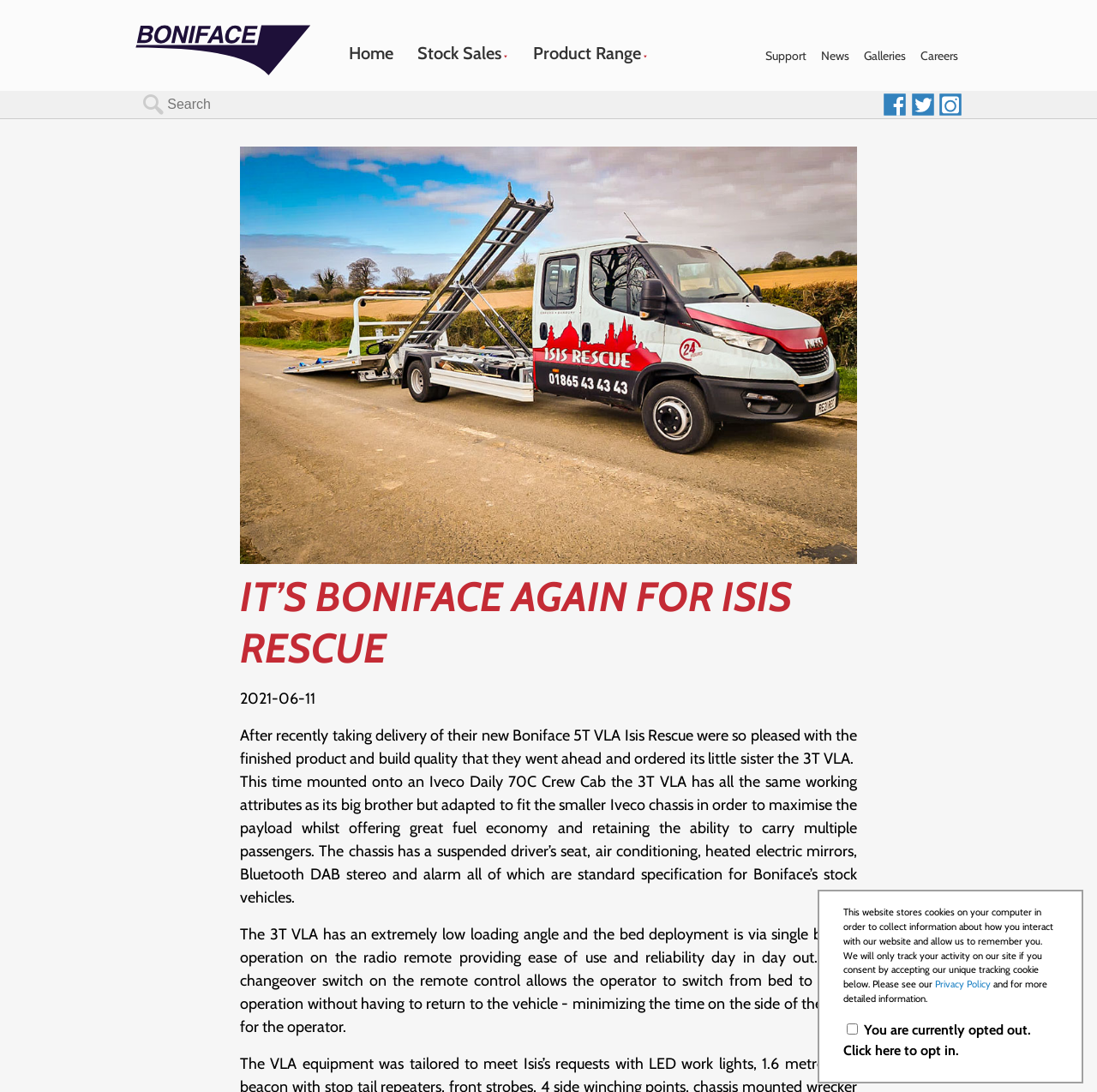What type of vehicles are sold here?
Provide a detailed answer to the question, using the image to inform your response.

The webpage has links to different types of vehicles such as Iveco Daily 70C18 Crew Cab, Boniface T35, and 4 Axle Trailer, indicating that this website sells trucks and trailers.